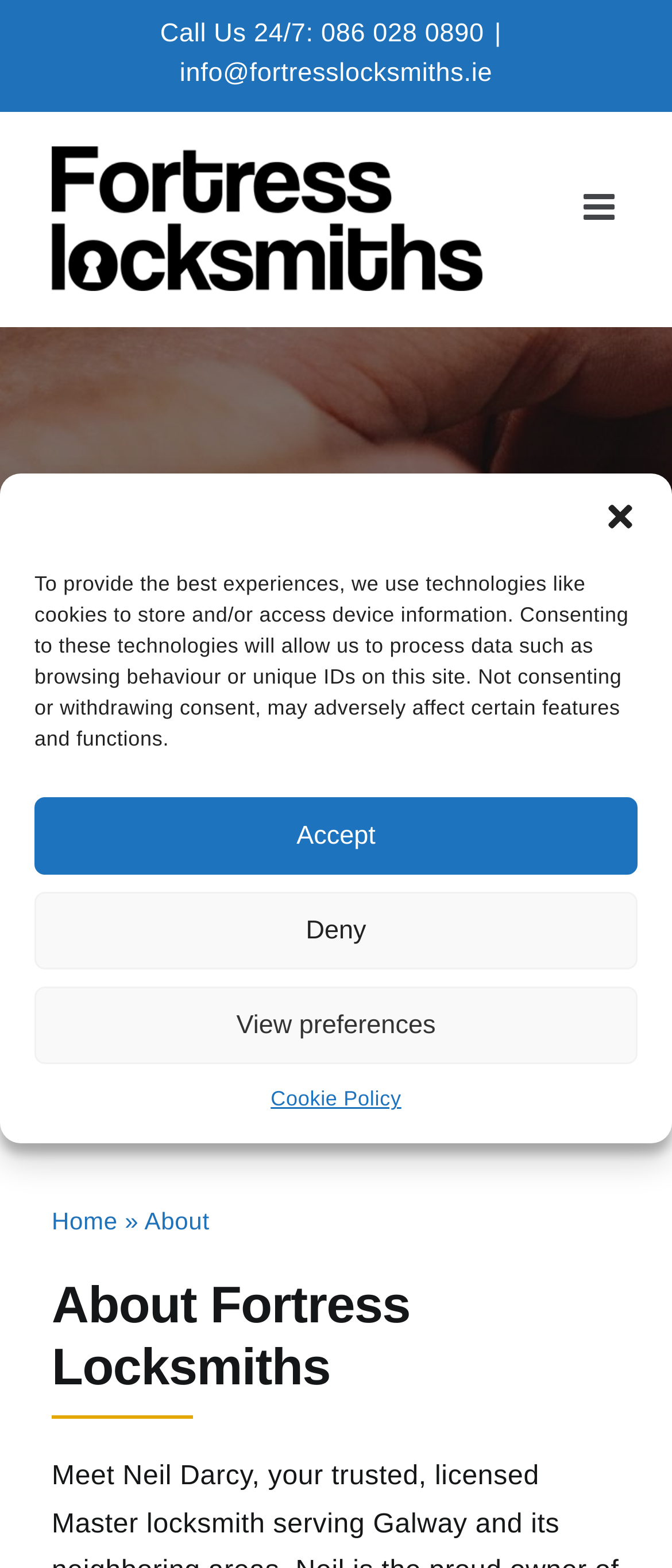Can you find the bounding box coordinates for the element to click on to achieve the instruction: "Go to the top of the page"?

[0.695, 0.648, 0.808, 0.696]